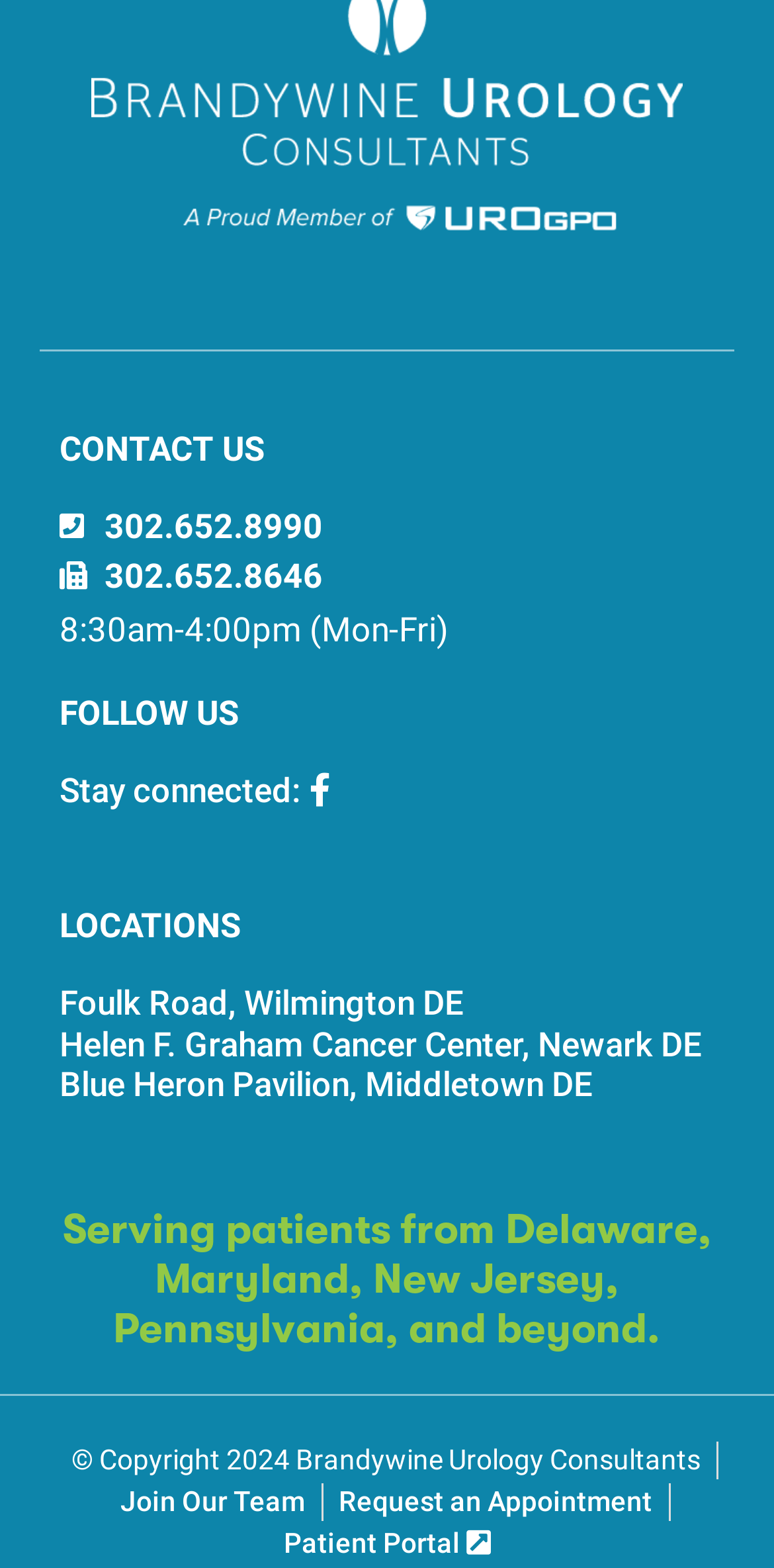What are the operating hours of the urology consultants?
Please provide a single word or phrase as the answer based on the screenshot.

8:30am-4:00pm (Mon-Fri)